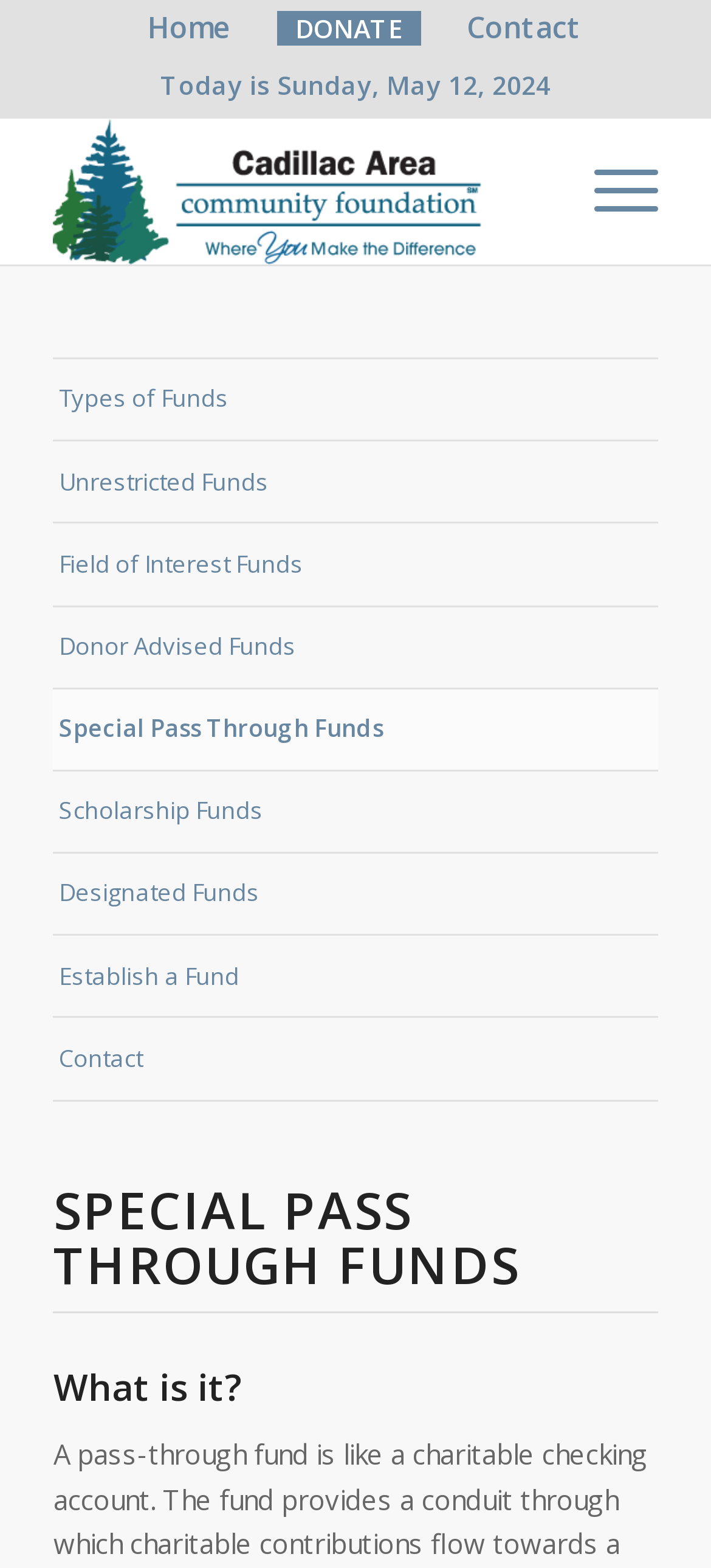Provide a comprehensive description of the webpage.

The webpage is about Special Pass Through Funds provided by the Cadillac Area Community Foundation. At the top left, there is a vertical menu with three items: Home, DONATE, and Contact. The DONATE item has a link to a donation page. Below the menu, there is a static text displaying the current date, Sunday, May 12, 2024.

To the right of the date, there is a layout table containing a logo of the Cadillac Area Community Foundation, which is an image. Below the logo, there is a menu item labeled "Menu". 

On the left side of the page, there is a list of links to different types of funds, including Types of Funds, Unrestricted Funds, Field of Interest Funds, and others. These links are stacked vertically, with the Special Pass Through Funds link being the fifth item from the top.

Below the list of links, there is a heading "SPECIAL PASS THROUGH FUNDS" followed by a horizontal separator line. Under the separator, there is a heading "What is it?" which likely introduces a section explaining the concept of Special Pass Through Funds.